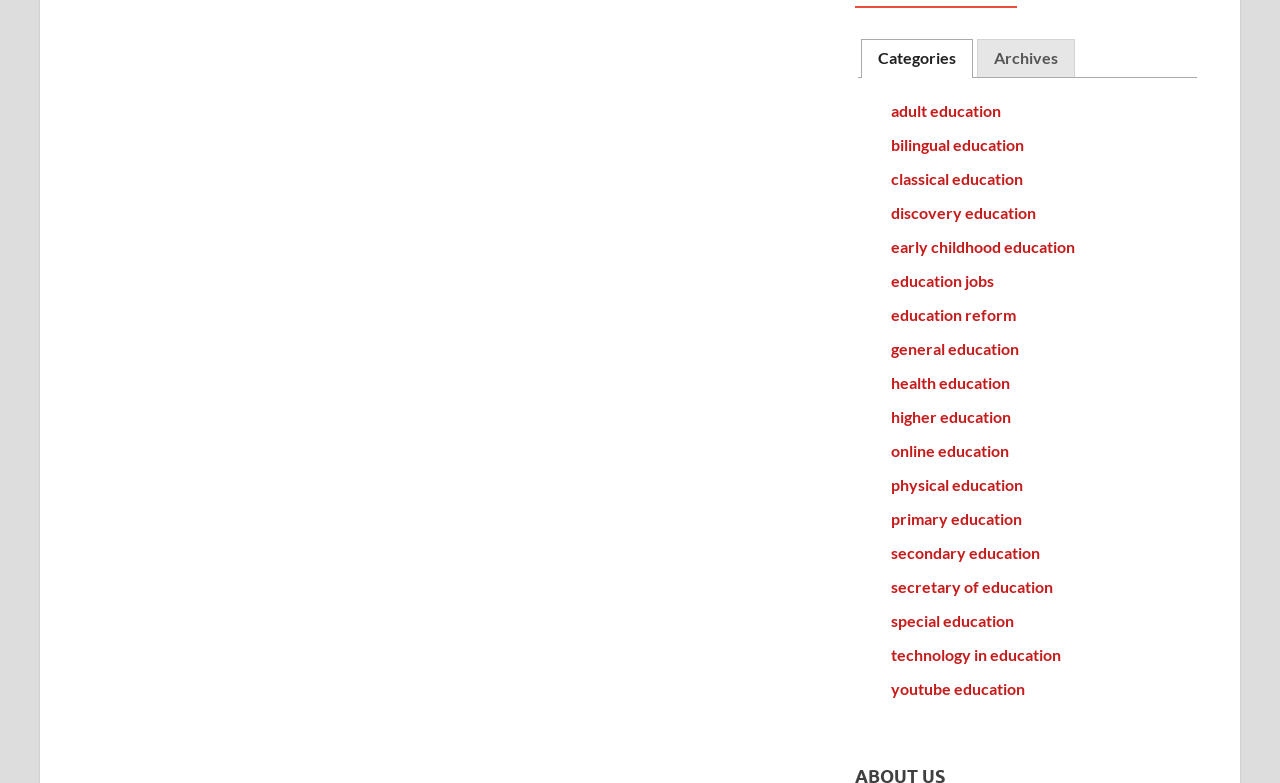Please locate the bounding box coordinates of the element that needs to be clicked to achieve the following instruction: "explore the technology in education link". The coordinates should be four float numbers between 0 and 1, i.e., [left, top, right, bottom].

[0.696, 0.824, 0.829, 0.848]